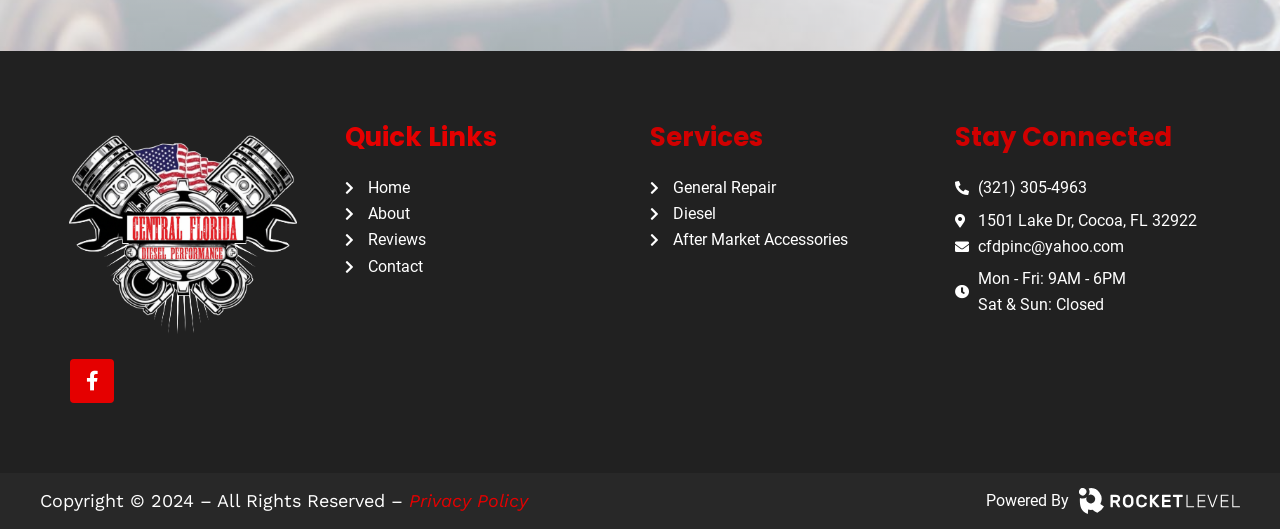Determine the bounding box coordinates for the area that needs to be clicked to fulfill this task: "Call the company". The coordinates must be given as four float numbers between 0 and 1, i.e., [left, top, right, bottom].

[0.746, 0.33, 0.969, 0.38]